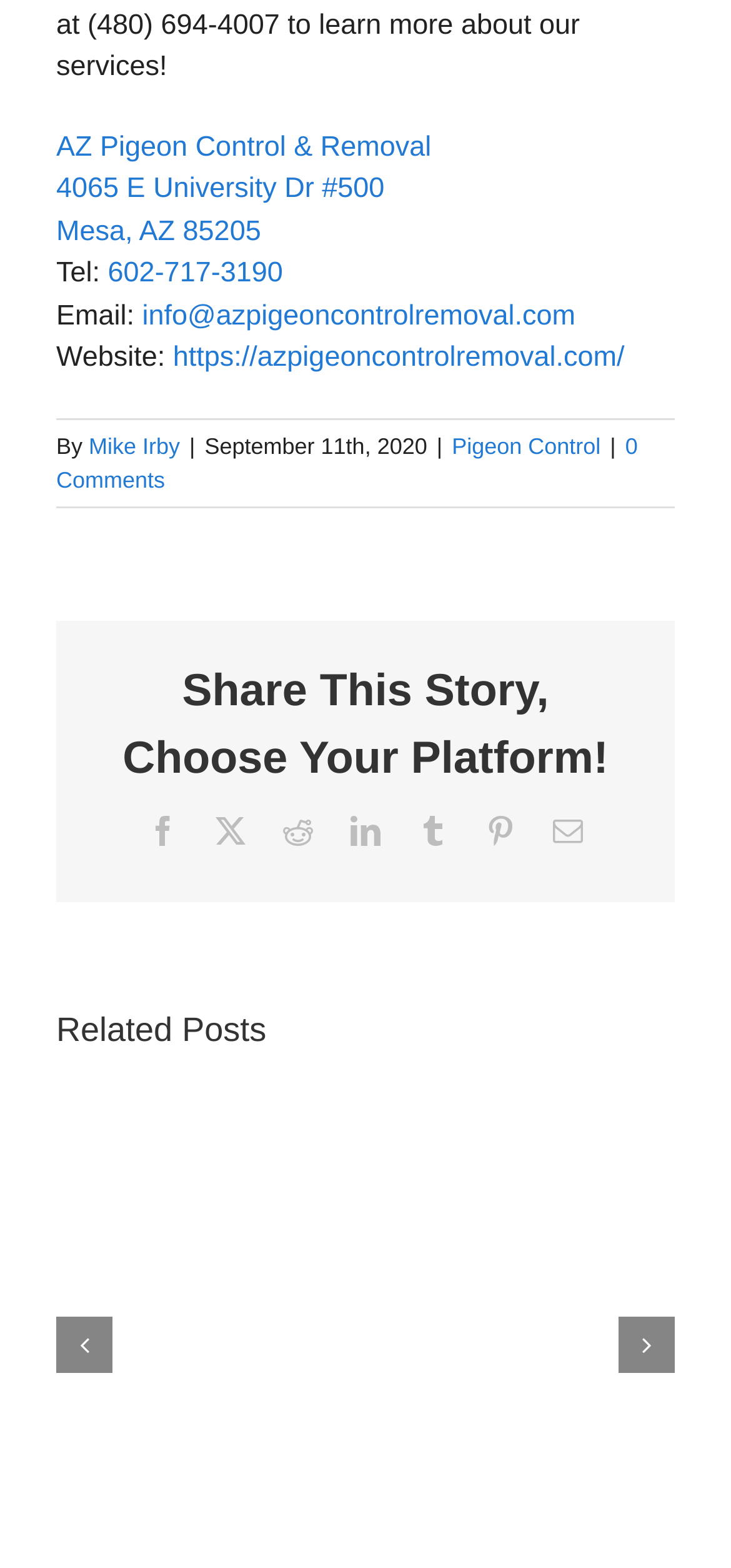Identify the bounding box coordinates for the region to click in order to carry out this instruction: "Share on Facebook". Provide the coordinates using four float numbers between 0 and 1, formatted as [left, top, right, bottom].

[0.203, 0.52, 0.244, 0.539]